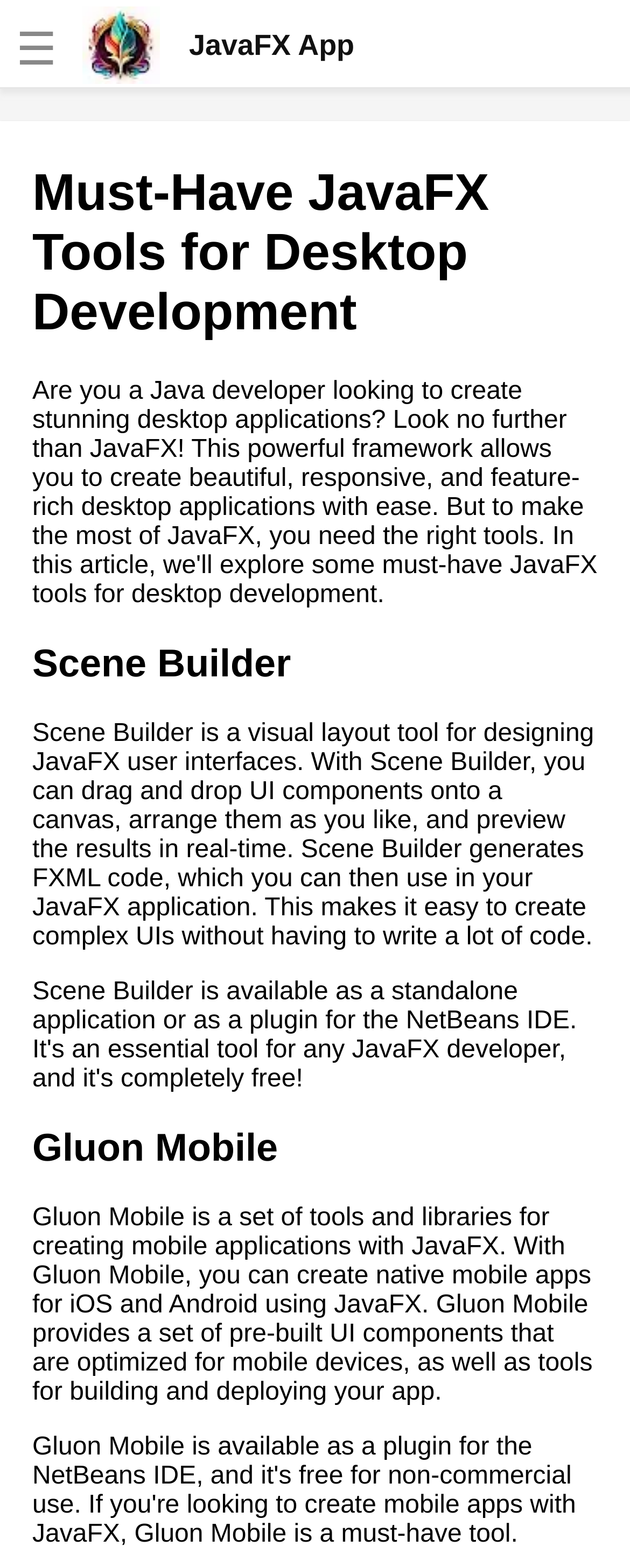Give a detailed overview of the webpage's appearance and contents.

The webpage is about must-have JavaFX tools for desktop development. At the top-left corner, there is a checkbox with a logo and the text "JavaFX App". Next to it, there is a link with the same logo and the text "JavaFX App". 

Below the checkbox and the link, there is a heading that reads "Must-Have JavaFX Tools for Desktop Development". Under this heading, there are two sections, each with a heading and a descriptive paragraph. The first section is about Scene Builder, a visual layout tool for designing JavaFX user interfaces. The paragraph explains the features and benefits of using Scene Builder. 

The second section is about Gluon Mobile, a set of tools and libraries for creating mobile applications with JavaFX. The paragraph describes the capabilities and features of Gluon Mobile.

On the right side of the page, there is a list of 10 links, each with a title related to JavaFX development, such as "JavaFX vs Swing Which is Better for Desktop Development", "Debugging and profiling JavaFX applications", and "Top 10 JavaFX tutorials for desktop application development". These links are stacked vertically, with the first link at the top and the last link at the bottom.